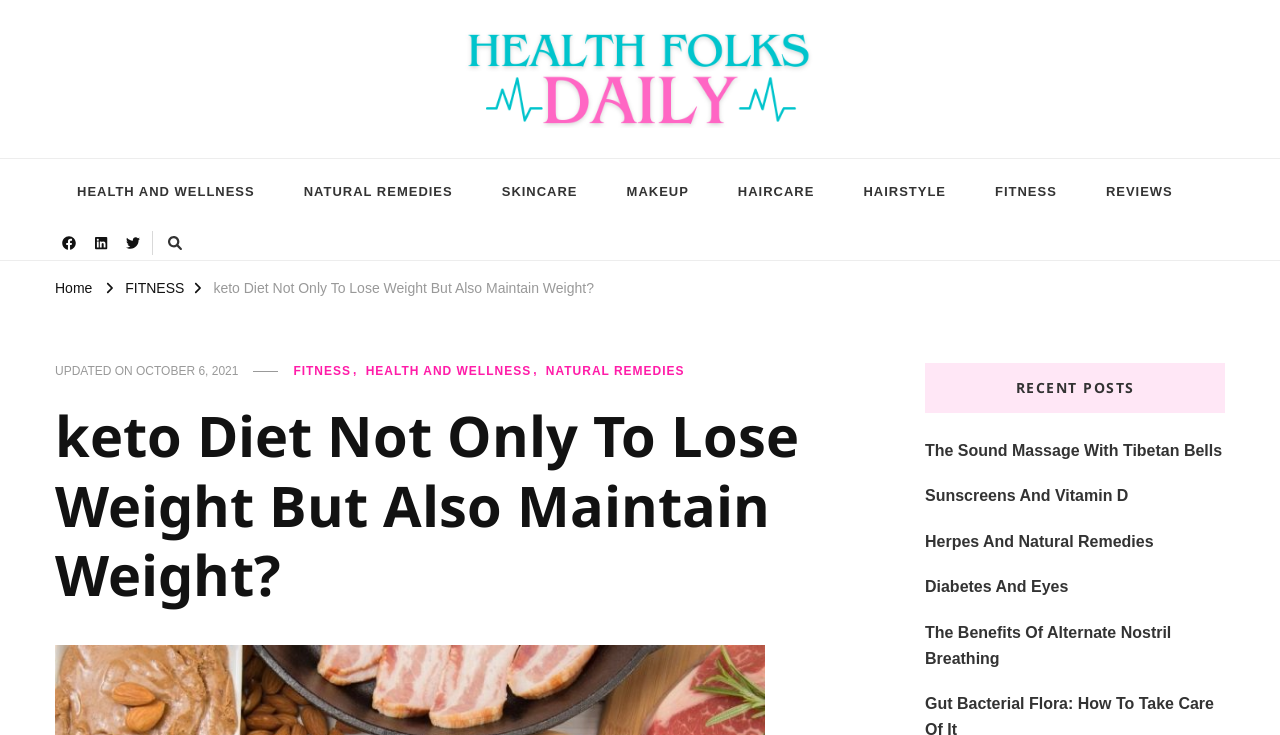Determine the bounding box coordinates of the clickable element to achieve the following action: 'View the HEALTH AND WELLNESS category'. Provide the coordinates as four float values between 0 and 1, formatted as [left, top, right, bottom].

[0.043, 0.217, 0.216, 0.307]